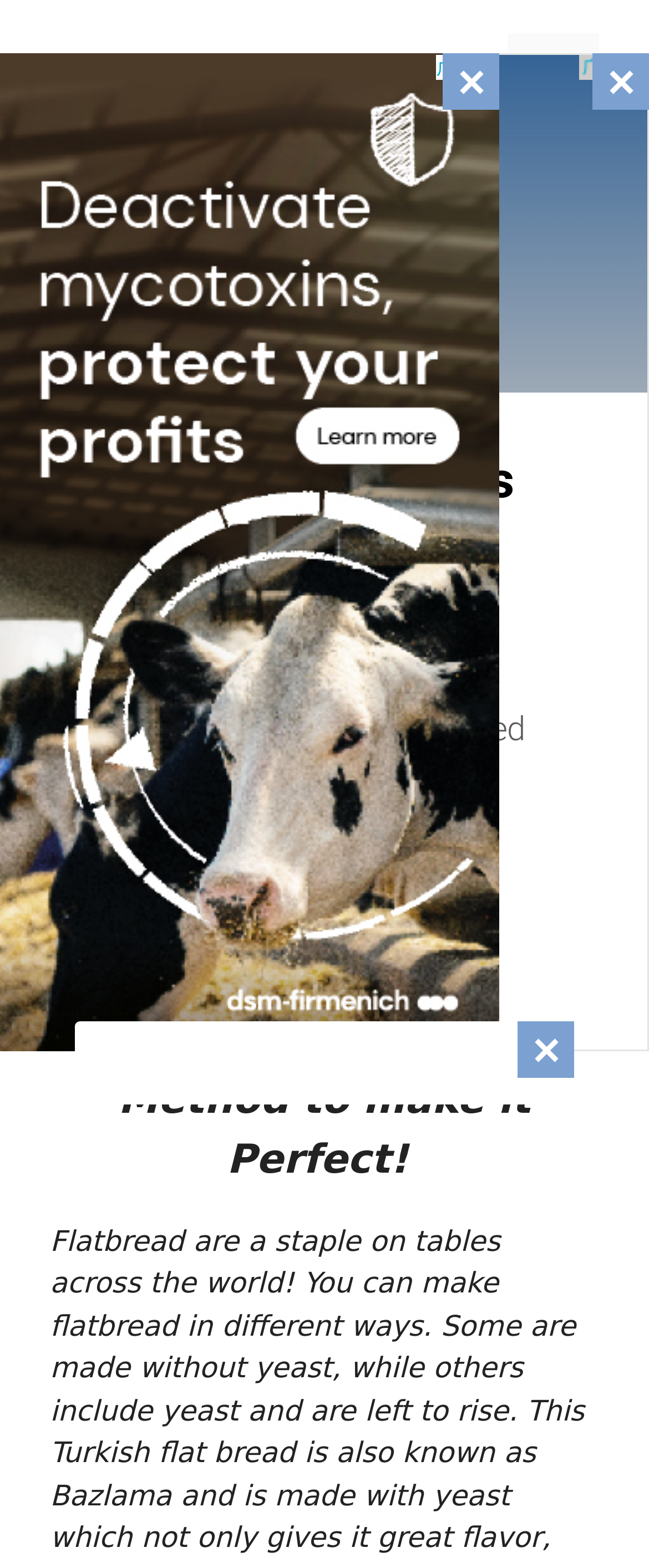Identify the bounding box coordinates for the UI element described as: "Farnaz". The coordinates should be provided as four floats between 0 and 1: [left, top, right, bottom].

[0.559, 0.494, 0.701, 0.515]